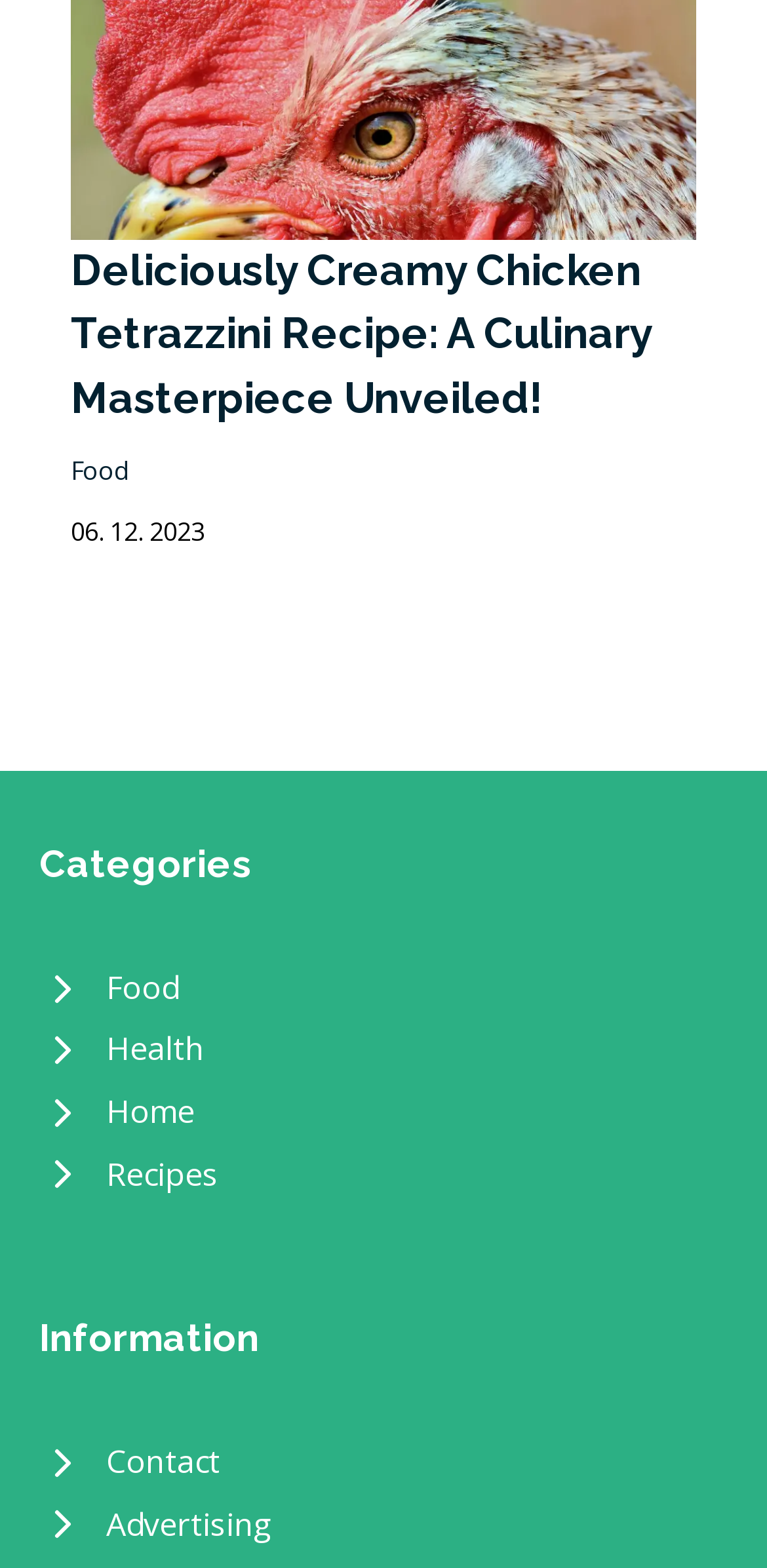How many links are under the 'Information' heading?
Please analyze the image and answer the question with as much detail as possible.

I counted the number of link elements under the 'Information' heading, which are 'Contact' and 'Advertising', and found that there are 2 links listed.